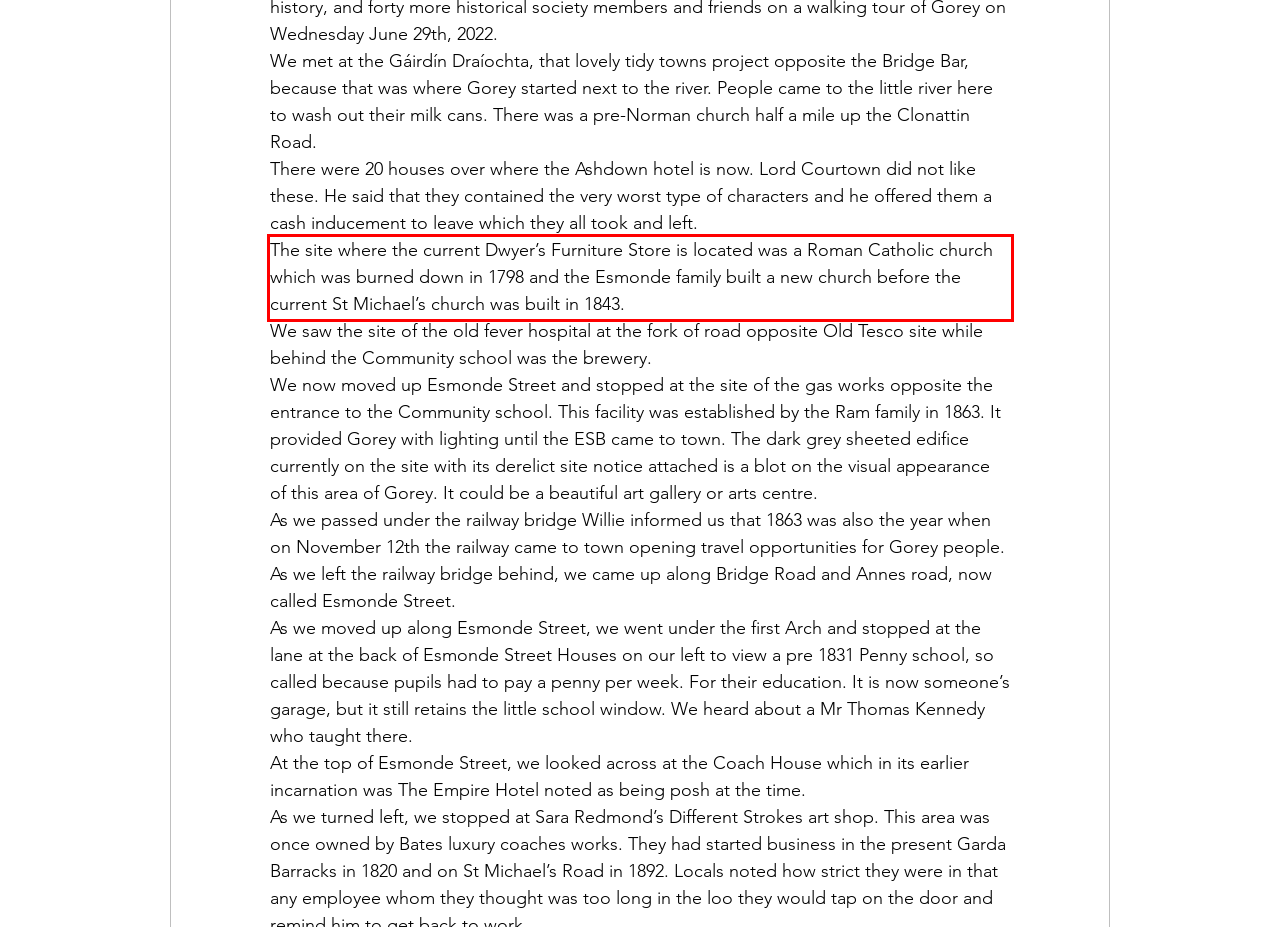You have a screenshot of a webpage, and there is a red bounding box around a UI element. Utilize OCR to extract the text within this red bounding box.

The site where the current Dwyer’s Furniture Store is located was a Roman Catholic church which was burned down in 1798 and the Esmonde family built a new church before the current St Michael’s church was built in 1843.